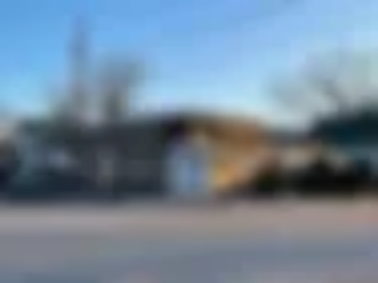Illustrate the image with a detailed caption.

The image captures a building set against a clear sky, showcasing its exterior on a bright day. The structure appears to be a single-story establishment, likely reminiscent of mid-20th century architecture. The facade features a blend of modern and traditional design elements, with a prominent entrance and possibly large windows that suggest a welcoming atmosphere. Surrounding the building, there are hints of foliage and other buildings, indicating a neighborhood or community setting. This scene could be representative of historical renovations or restorations, aligning with the discussion of revealing original architectural features, such as windows and doors, that have been covered over the years. The image serves as a visual reference for narratives surrounding the restoration of vintage buildings and the stories they tell, including remnants of past eras, like the graffiti from the 1930s mentioned in nearby content.